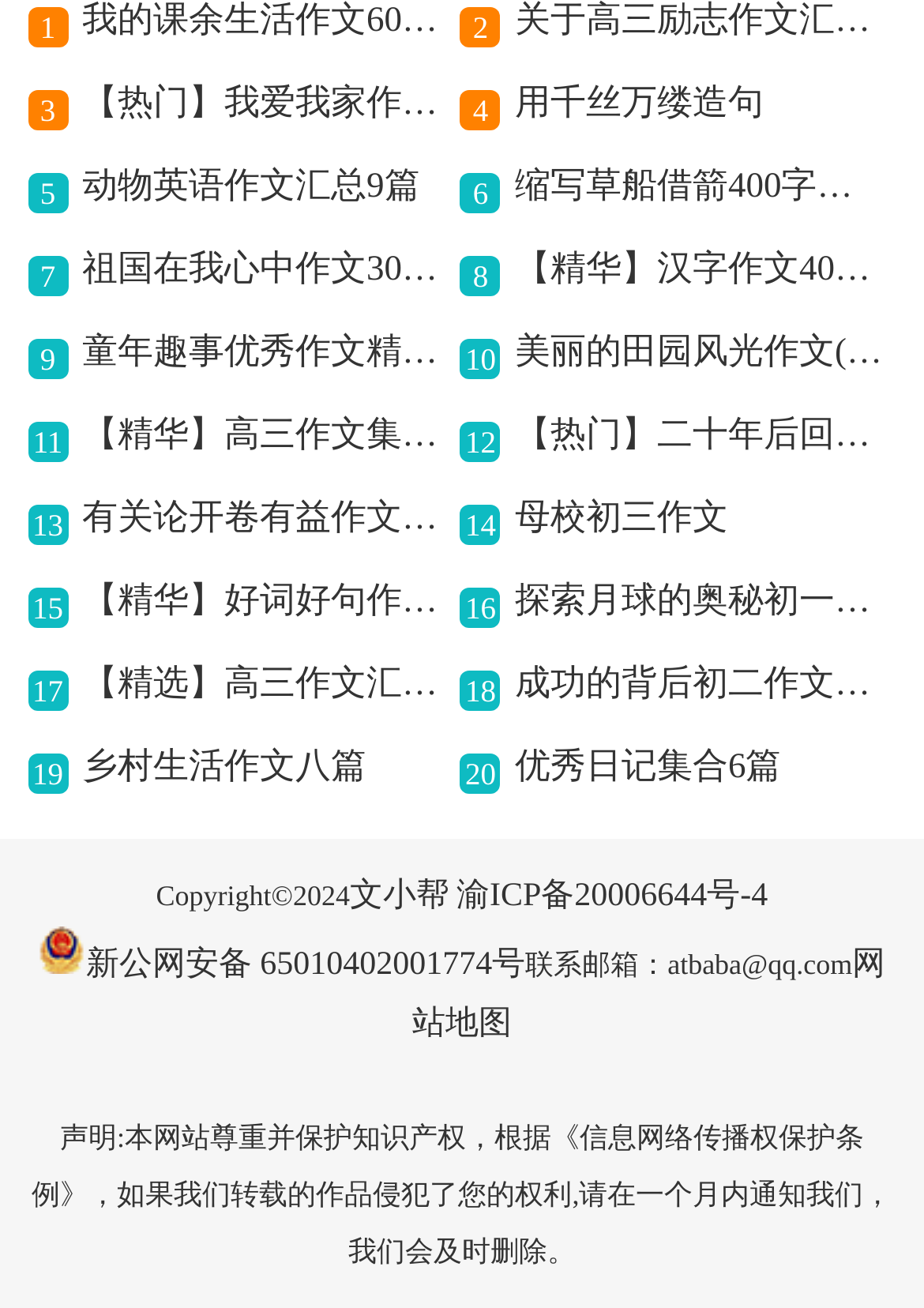Respond concisely with one word or phrase to the following query:
How many emphasis elements are there on this webpage?

18